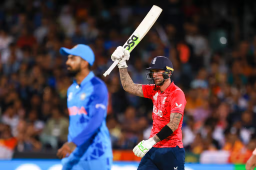Please give a succinct answer using a single word or phrase:
Who is the captain of the Indian cricket team?

Rohit Sharma